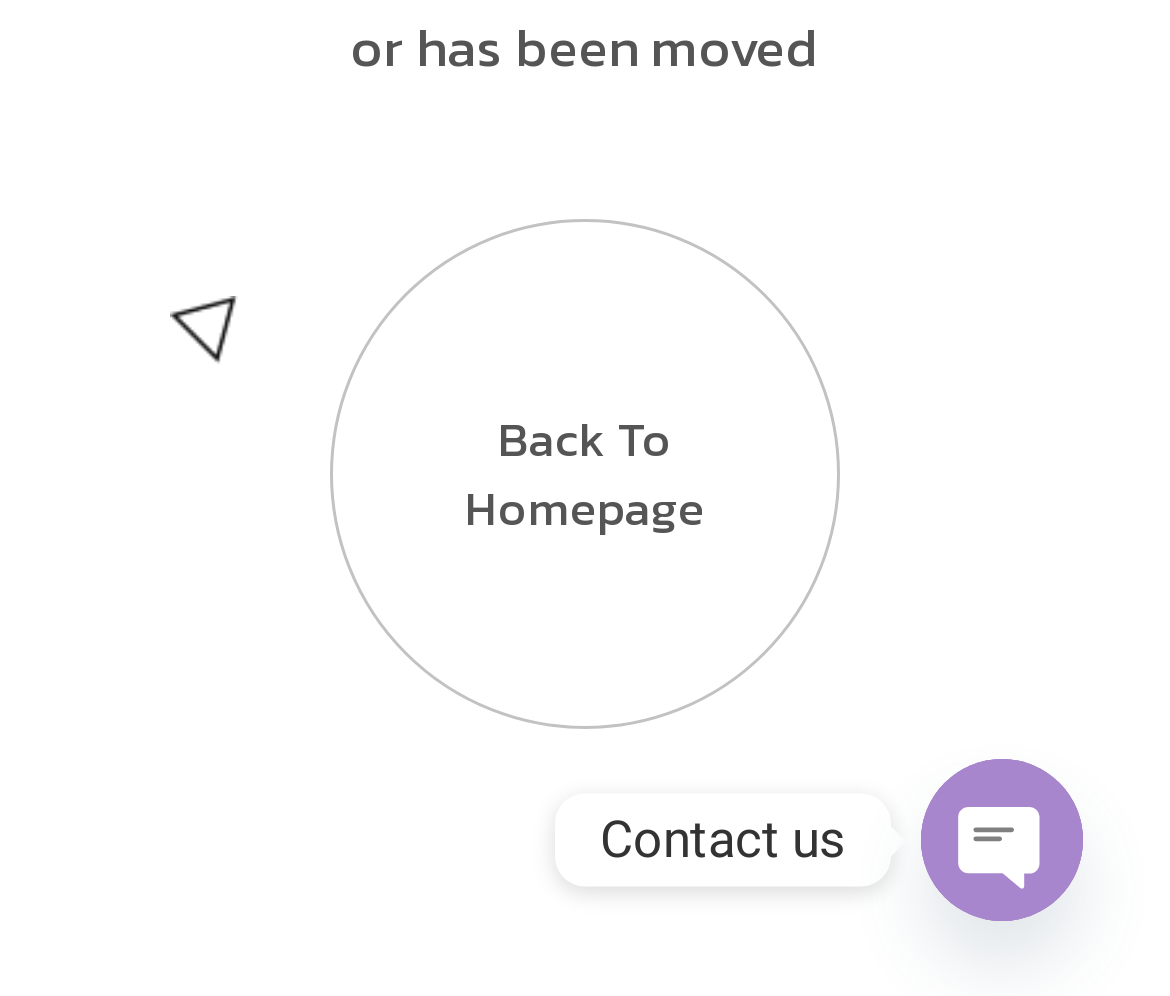Extract the bounding box of the UI element described as: "aria-label="Phone"".

[0.787, 0.762, 0.926, 0.925]